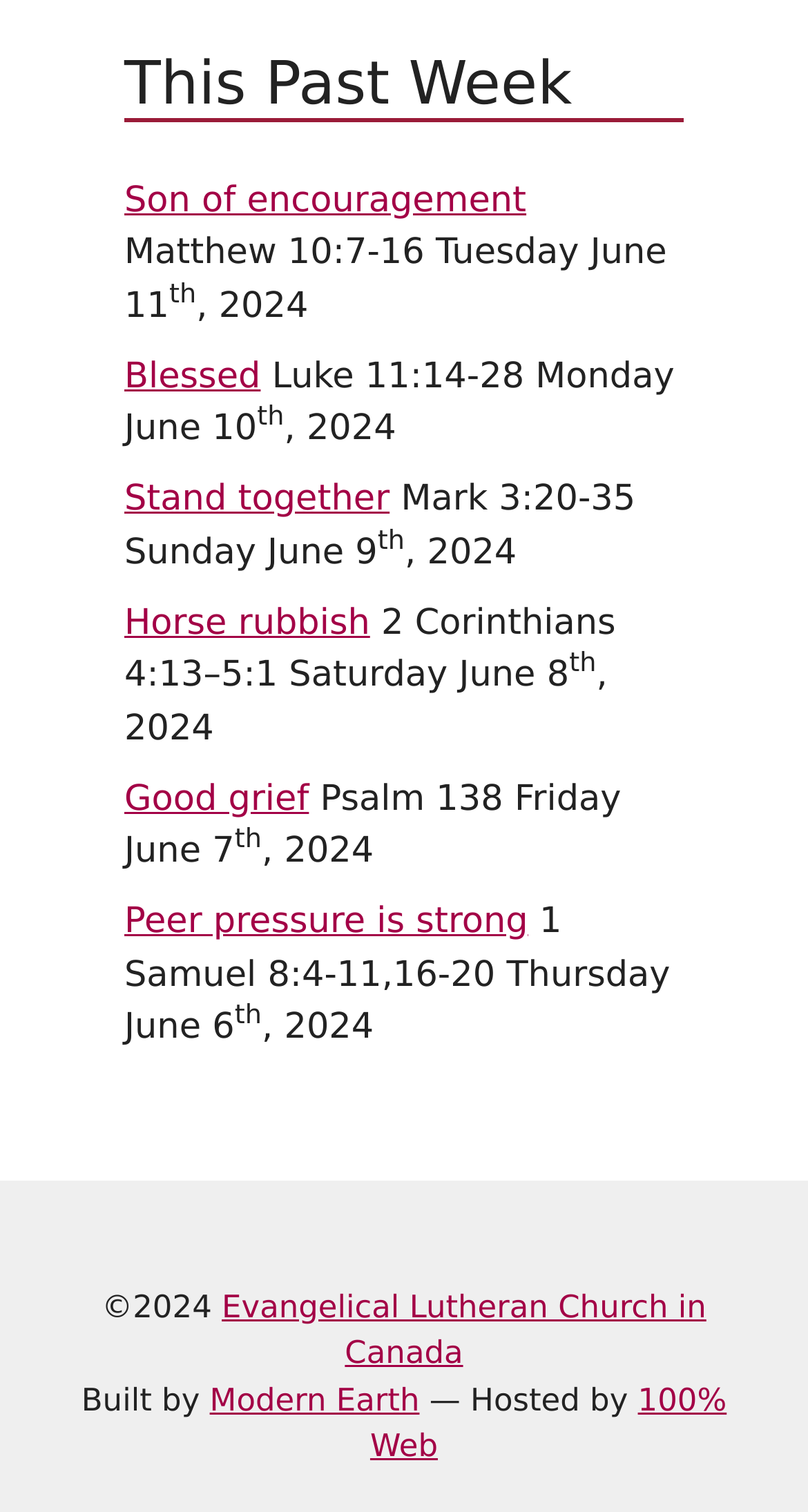What is the date of the 'Horse rubbish' section?
Give a single word or phrase answer based on the content of the image.

Saturday June 8